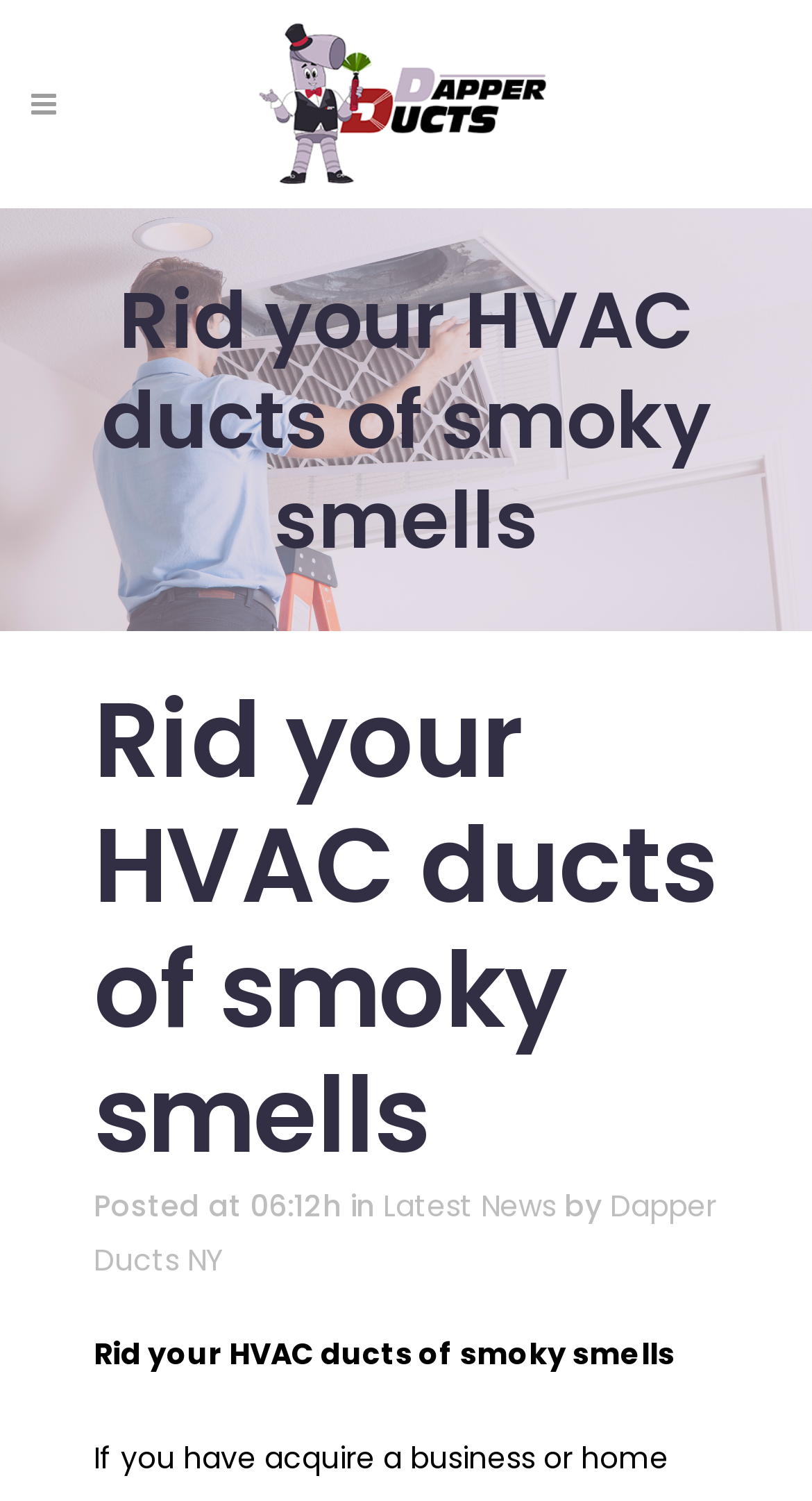Using the elements shown in the image, answer the question comprehensively: What time was the article posted?

I found the posting time of the article by looking at the text 'Posted at 06:12h' with a bounding box of [0.115, 0.79, 0.421, 0.818]. This suggests that the article was posted at 6:12 in the morning.